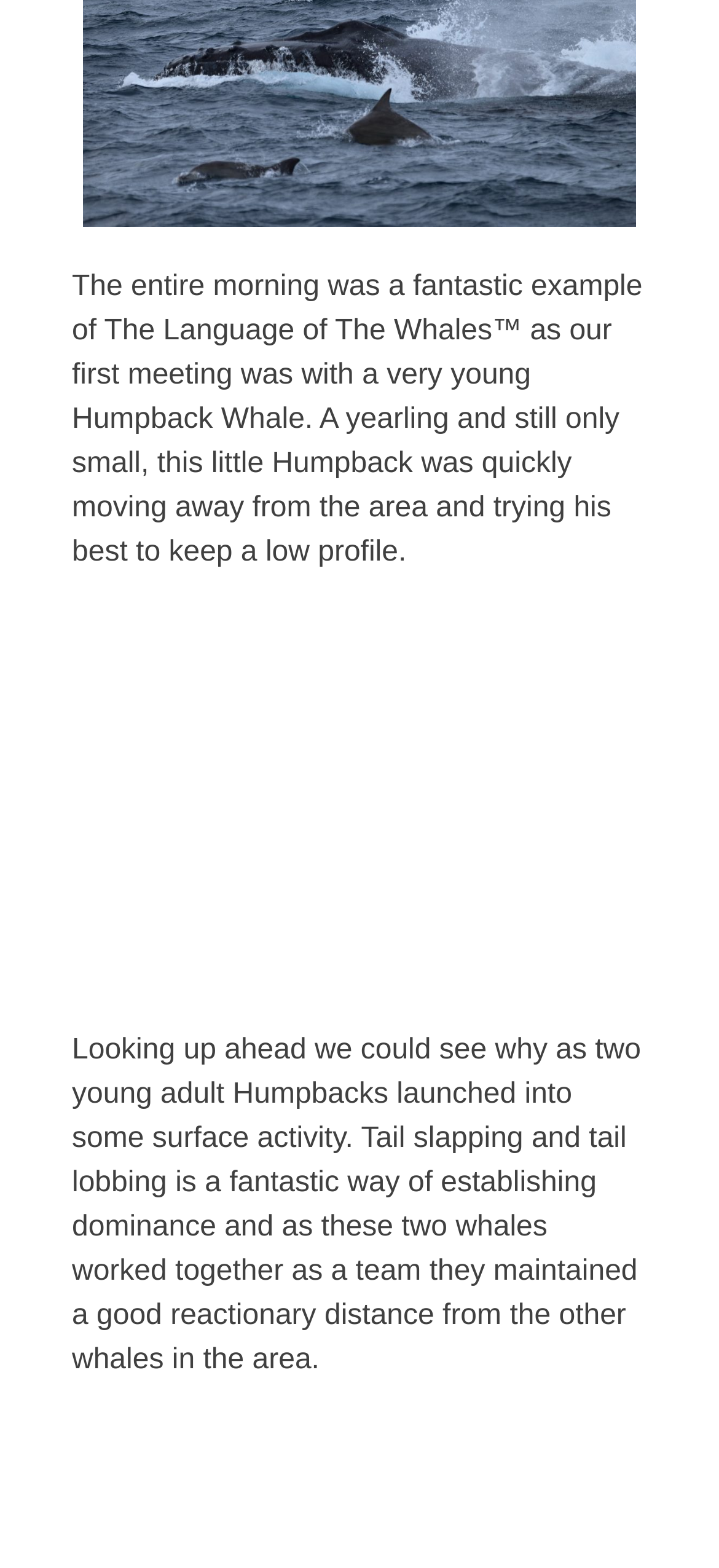Give the bounding box coordinates for this UI element: "Strait of Georgia". The coordinates should be four float numbers between 0 and 1, arranged as [left, top, right, bottom].

[0.123, 0.373, 0.592, 0.396]